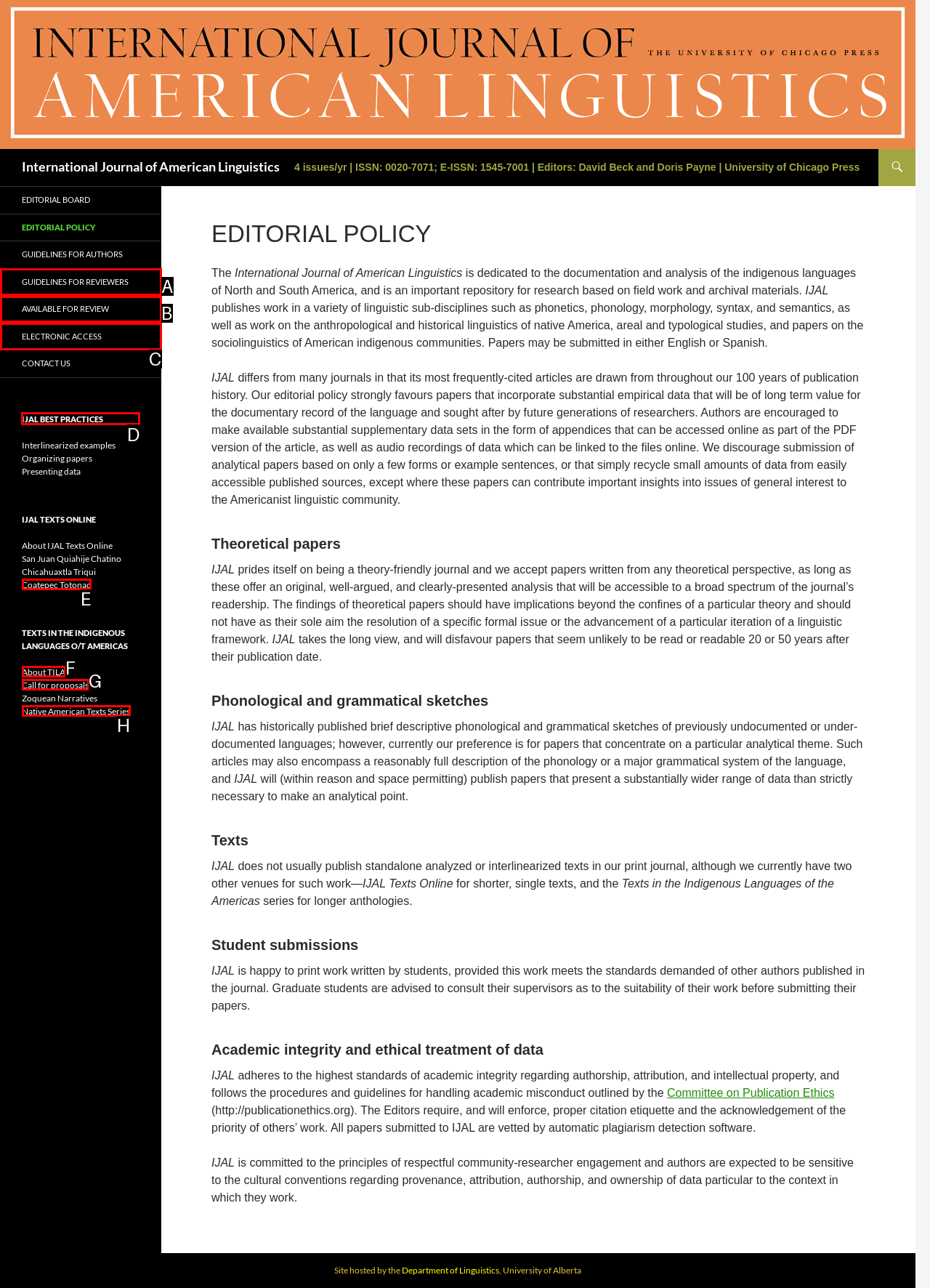Indicate which UI element needs to be clicked to fulfill the task: Access the 'IJAL BEST PRACTICES' section
Answer with the letter of the chosen option from the available choices directly.

D